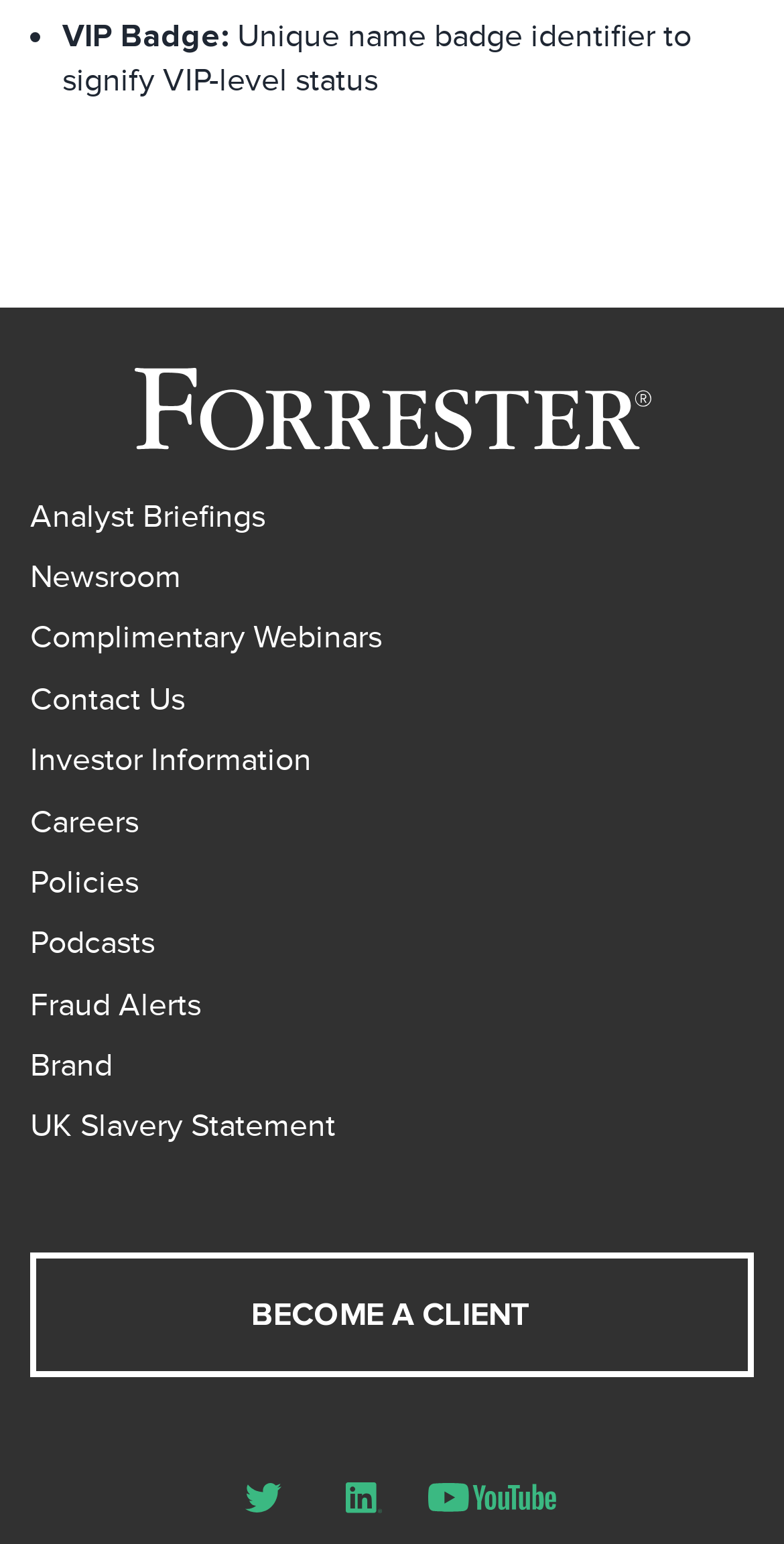Use the information in the screenshot to answer the question comprehensively: How many social media links are present at the bottom of the webpage?

There are three social media links present at the bottom of the webpage, namely Twitter, LinkedIn, and YouTube, with bounding boxes of [0.285, 0.944, 0.387, 0.996], [0.413, 0.944, 0.515, 0.996], and [0.541, 0.944, 0.715, 0.996] respectively.